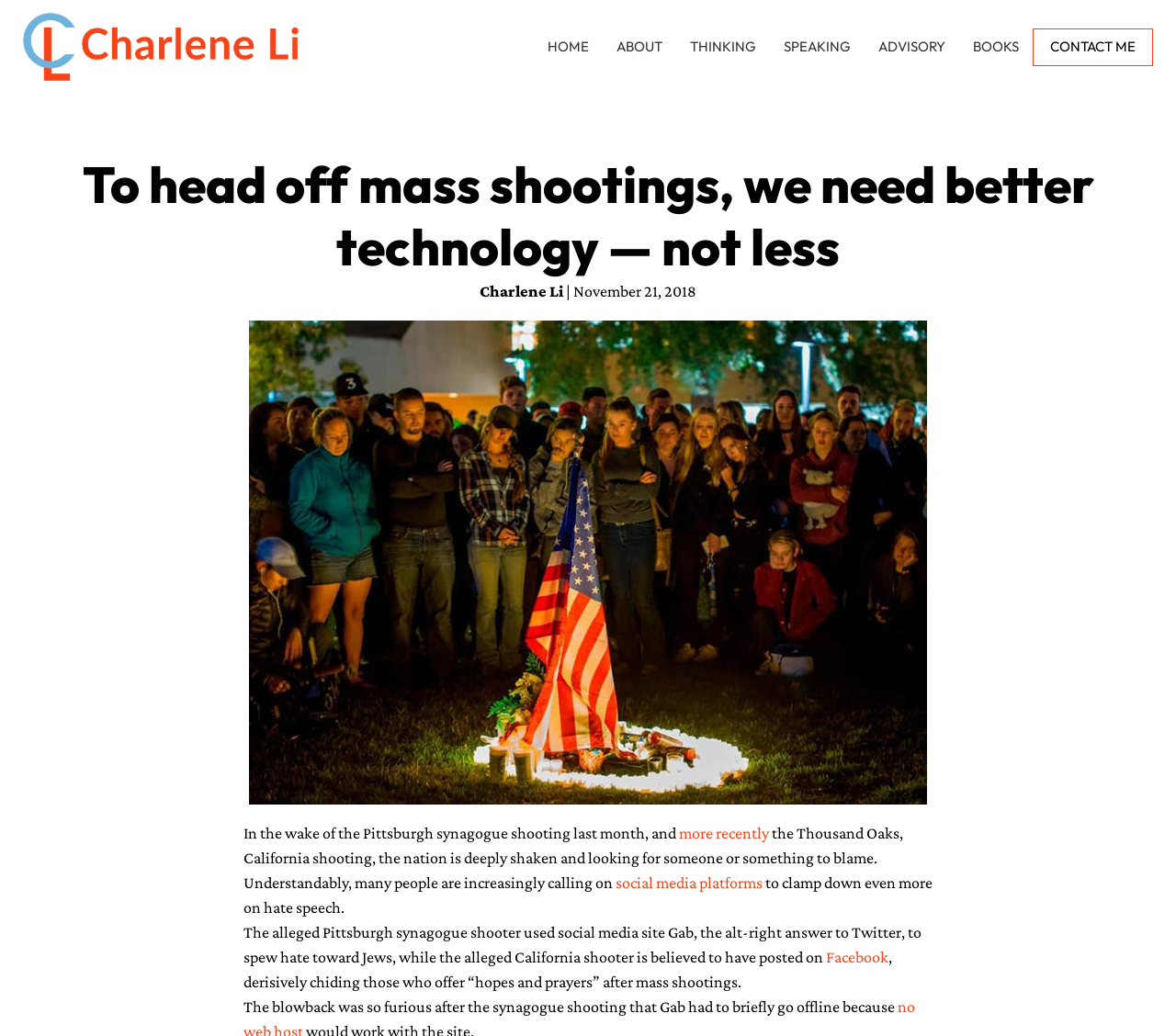Present a detailed account of what is displayed on the webpage.

This webpage is about Charlene Li, a digital transformation and disruptive leadership expert. At the top left corner, there is a "SKIP TO MAIN CONTENT" link. Next to it, on the top left, is the Charlene Li logo, which is an image. 

On the top navigation bar, there are seven links: "HOME", "ABOUT", "THINKING", "SPEAKING", "ADVISORY", "BOOKS", and "CONTACT ME", arranged from left to right. 

Below the navigation bar, there is a heading that reads "To head off mass shootings, we need better technology — not less". Underneath the heading, there is a subheading with the author's name, "Charlene Li", and the date "November 21, 2018". 

To the right of the subheading, there is a large image that takes up most of the width of the page. Below the image, there is a long article discussing the need for better technology to prevent mass shootings. The article mentions the Pittsburgh synagogue shooting and the Thousand Oaks, California shooting, and how people are calling for social media platforms to clamp down on hate speech. There are also links to "more recently", "social media platforms", and "Facebook" within the article.